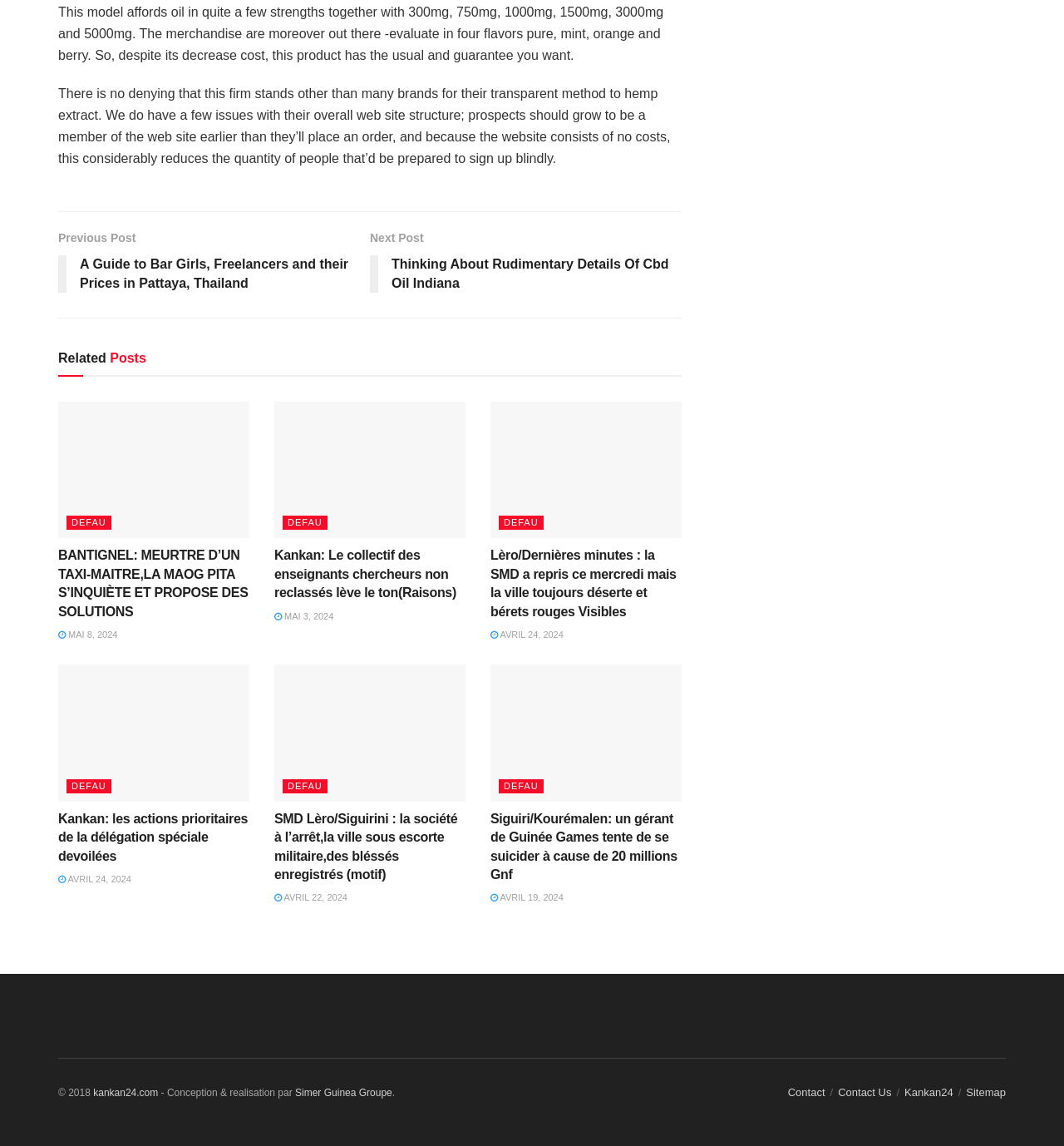Identify the bounding box coordinates of the clickable region required to complete the instruction: "Click on 'Sitemap'". The coordinates should be given as four float numbers within the range of 0 and 1, i.e., [left, top, right, bottom].

[0.908, 0.948, 0.945, 0.958]